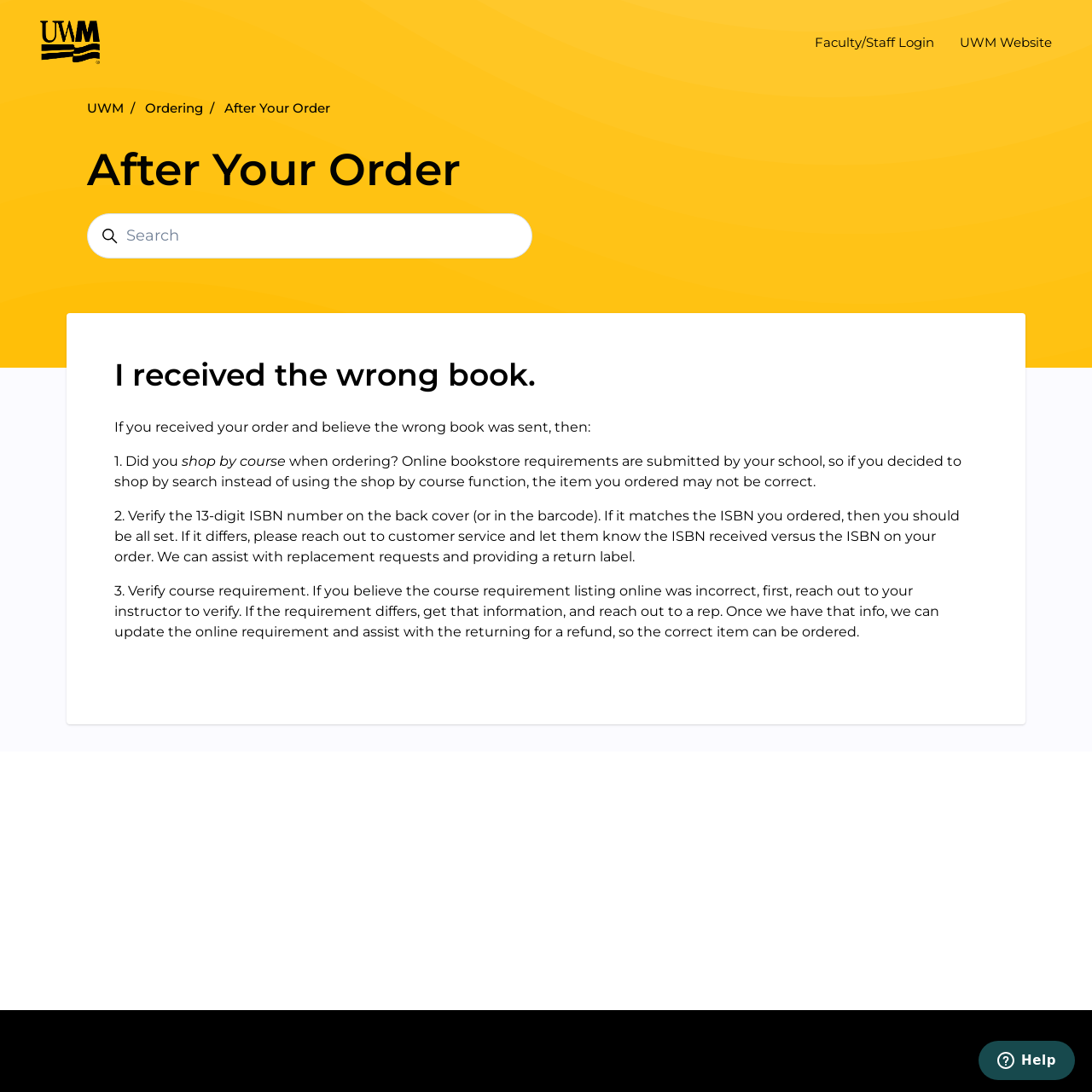Using the format (top-left x, top-left y, bottom-right x, bottom-right y), and given the element description, identify the bounding box coordinates within the screenshot: Ordering

[0.133, 0.091, 0.186, 0.106]